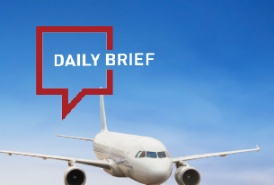Describe the scene in the image with detailed observations.

The image features a modern aircraft against a vibrant blue sky, emphasizing the theme of air travel and connectivity. Overlaying the aircraft is a prominent speech bubble graphic containing the text "DAILY BRIEF," indicating that the image is likely associated with a news or information segment focused on travel-related updates. This visual captures the essence of contemporary travel discussions, highlighting timely and relevant news for travelers and industry stakeholders.